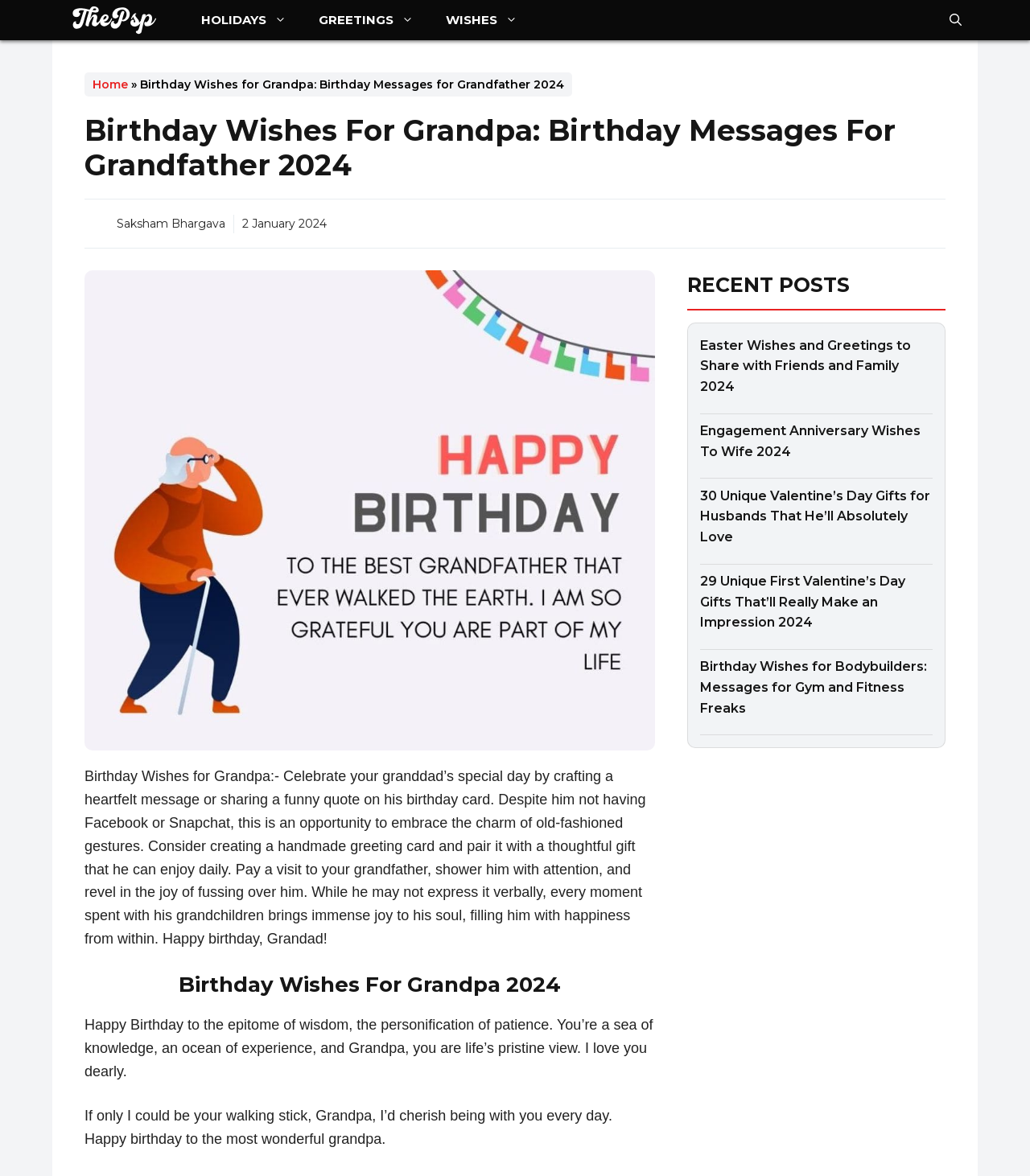Find the bounding box coordinates of the clickable area that will achieve the following instruction: "Check out the 'RECENT POSTS'".

[0.667, 0.23, 0.918, 0.264]